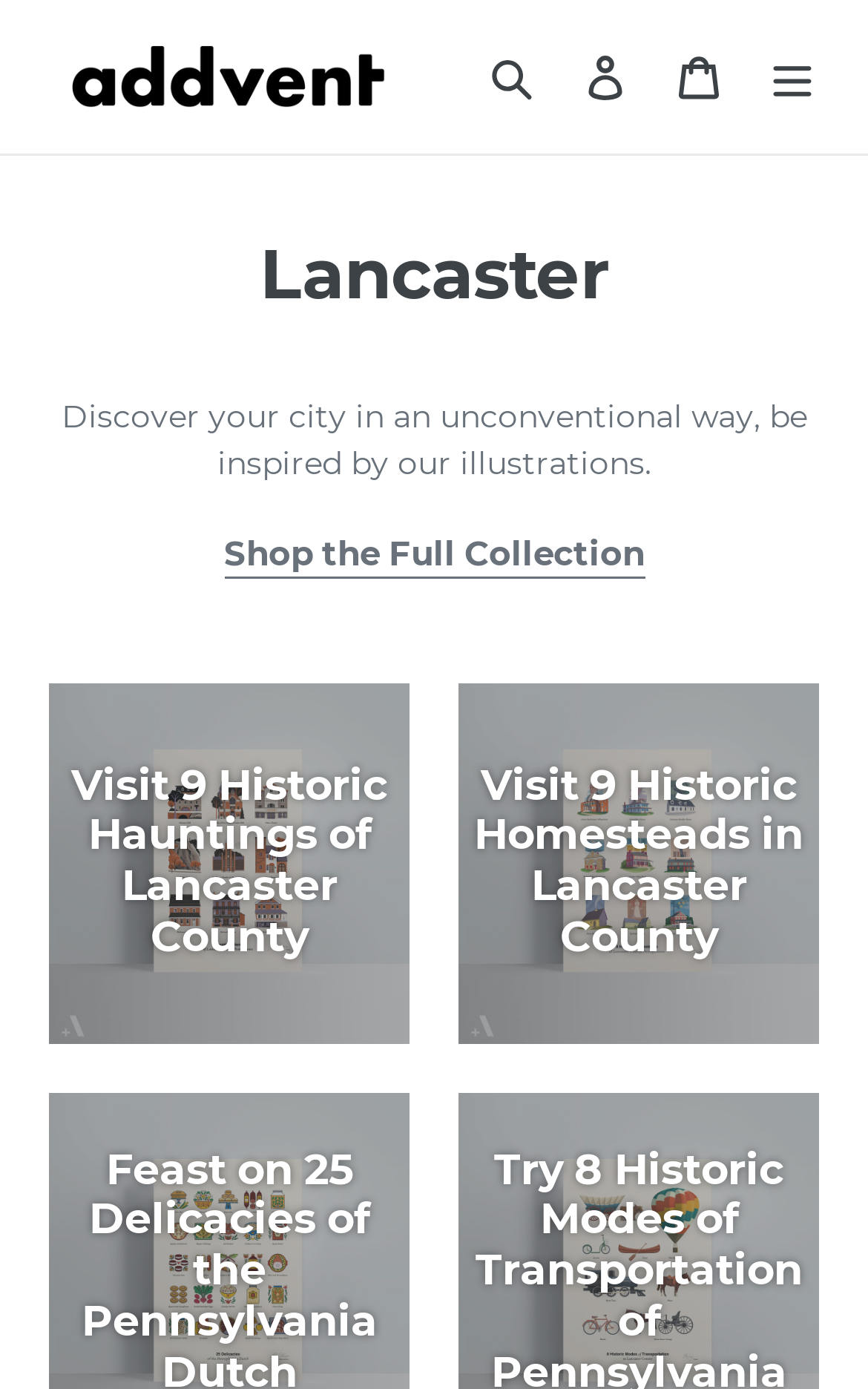Determine the bounding box coordinates of the clickable area required to perform the following instruction: "Log in to your account". The coordinates should be represented as four float numbers between 0 and 1: [left, top, right, bottom].

[0.644, 0.022, 0.751, 0.088]